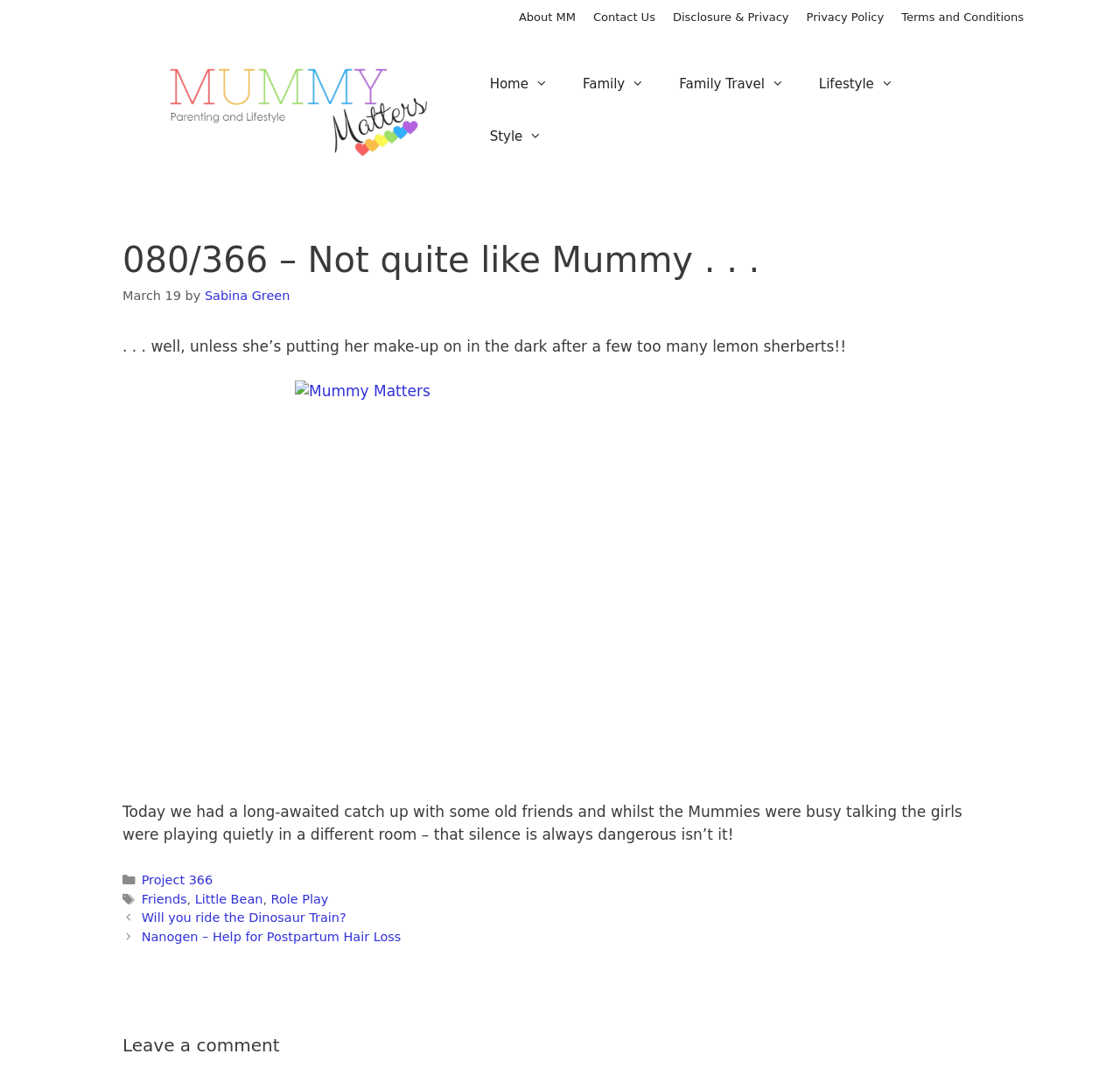Can you locate the main headline on this webpage and provide its text content?

080/366 – Not quite like Mummy . . .